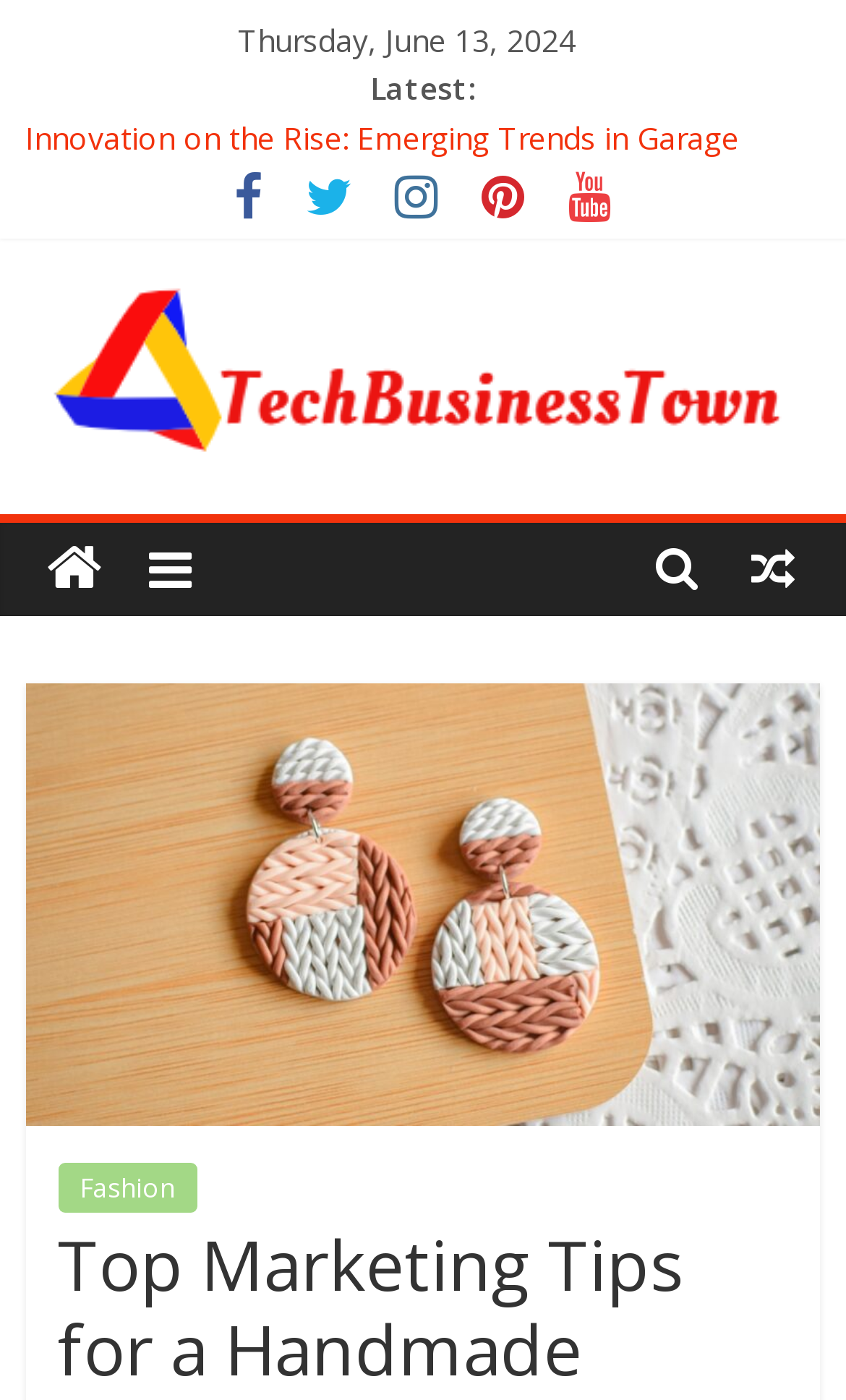Locate the bounding box coordinates of the clickable area to execute the instruction: "Read the article about franchise consultants". Provide the coordinates as four float numbers between 0 and 1, represented as [left, top, right, bottom].

[0.03, 0.083, 0.868, 0.147]